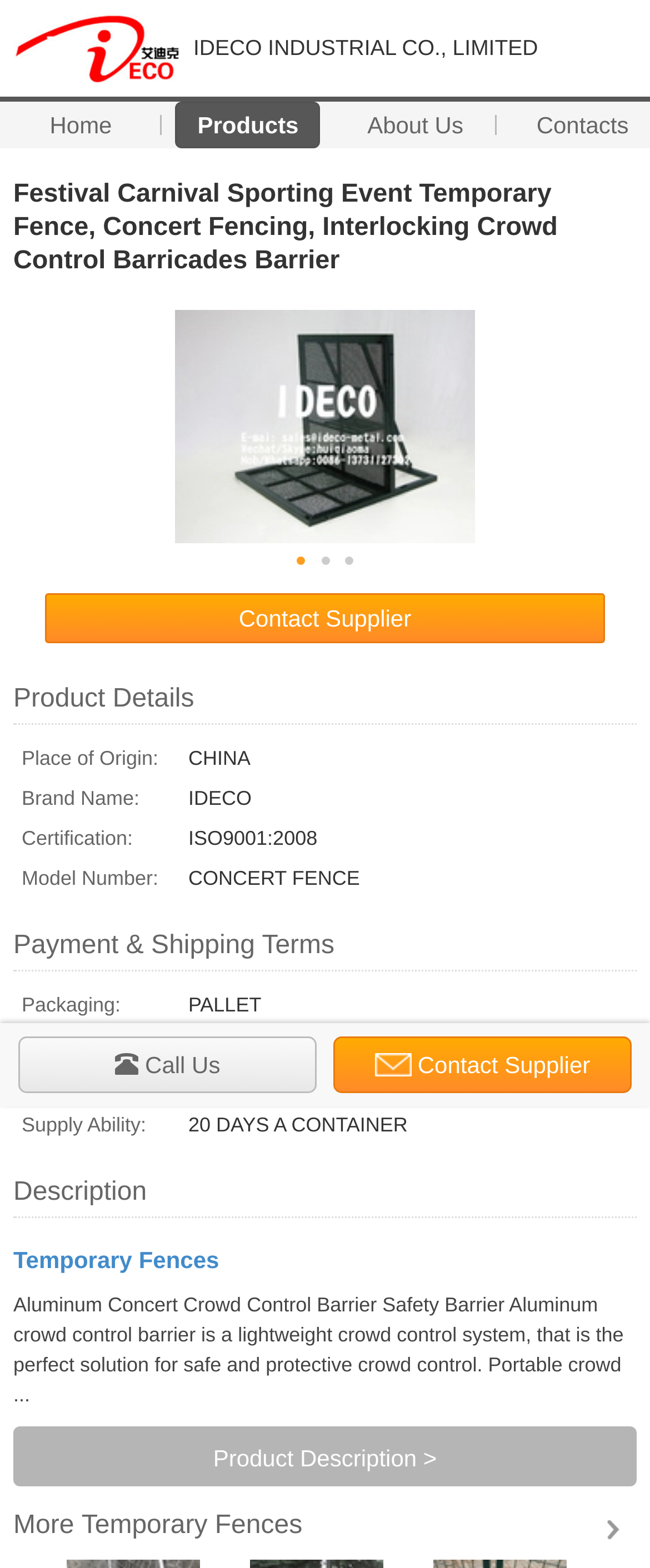Describe every aspect of the webpage comprehensively.

This webpage is about a product, specifically a temporary fence for festivals, carnivals, and sporting events. At the top, there is a company logo and a link to the company's name, "IDECO INDUSTRIAL CO., LIMITED". Below this, there are three main navigation links: "Home", "Products", and "About Us".

The main content of the page is divided into several sections. The first section has a heading that matches the product name, and below it, there is a brief description of the product. To the right of this section, there is an image of the product.

The next section is labeled "Product Details" and contains a table with several rows, each describing a specific detail about the product, such as its place of origin, brand name, certification, and model number.

Below this, there is another section labeled "Payment & Shipping Terms", which also contains a table with several rows, each describing a specific term, such as packaging, delivery time, payment terms, and supply ability.

Further down the page, there is a section labeled "Description", which appears to be a brief summary of the product. Below this, there is a heading that says "Temporary Fences", and below this, there are several links to related products or product descriptions.

On the right side of the page, there are two call-to-action links: "Contact Supplier" and "Call Us". At the very bottom of the page, there are several more links, including "More Temporary Fences" and "Product Description >".